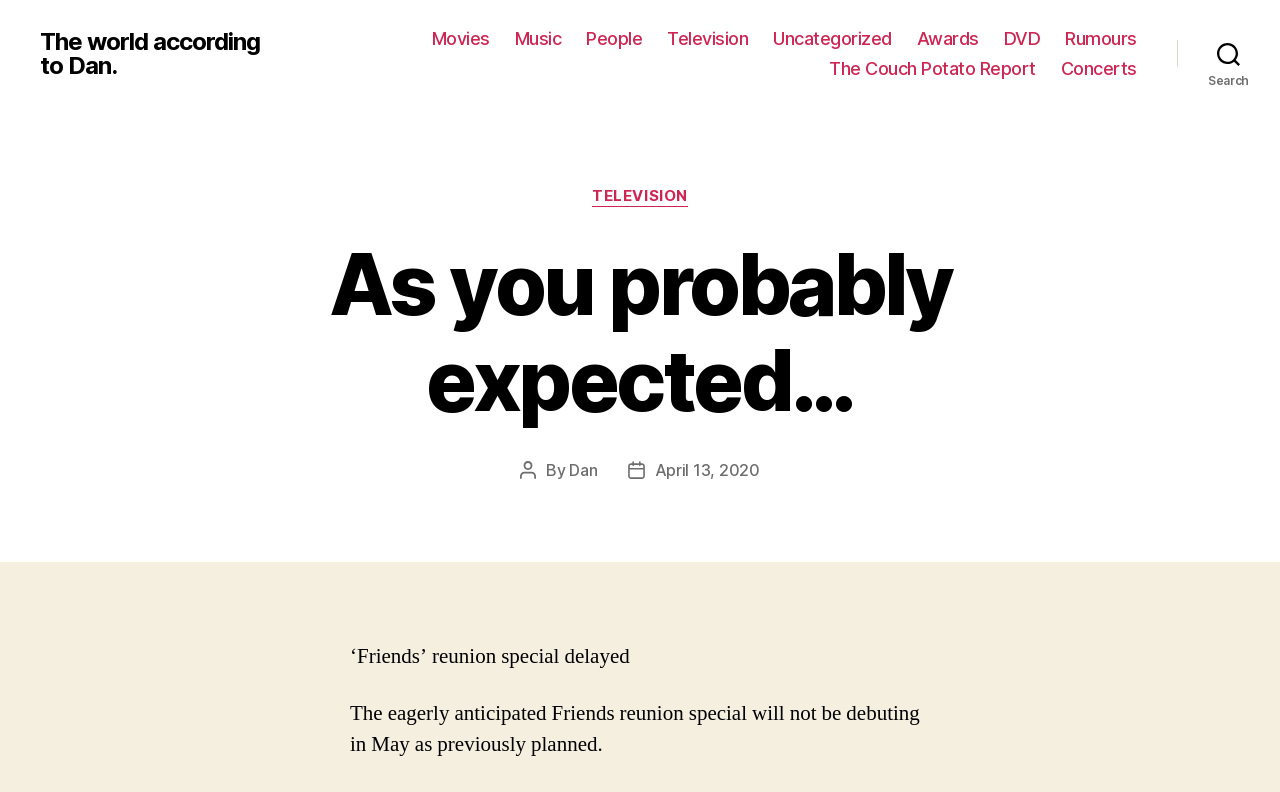Provide your answer in one word or a succinct phrase for the question: 
What is the title of the latest article?

'Friends' reunion special delayed